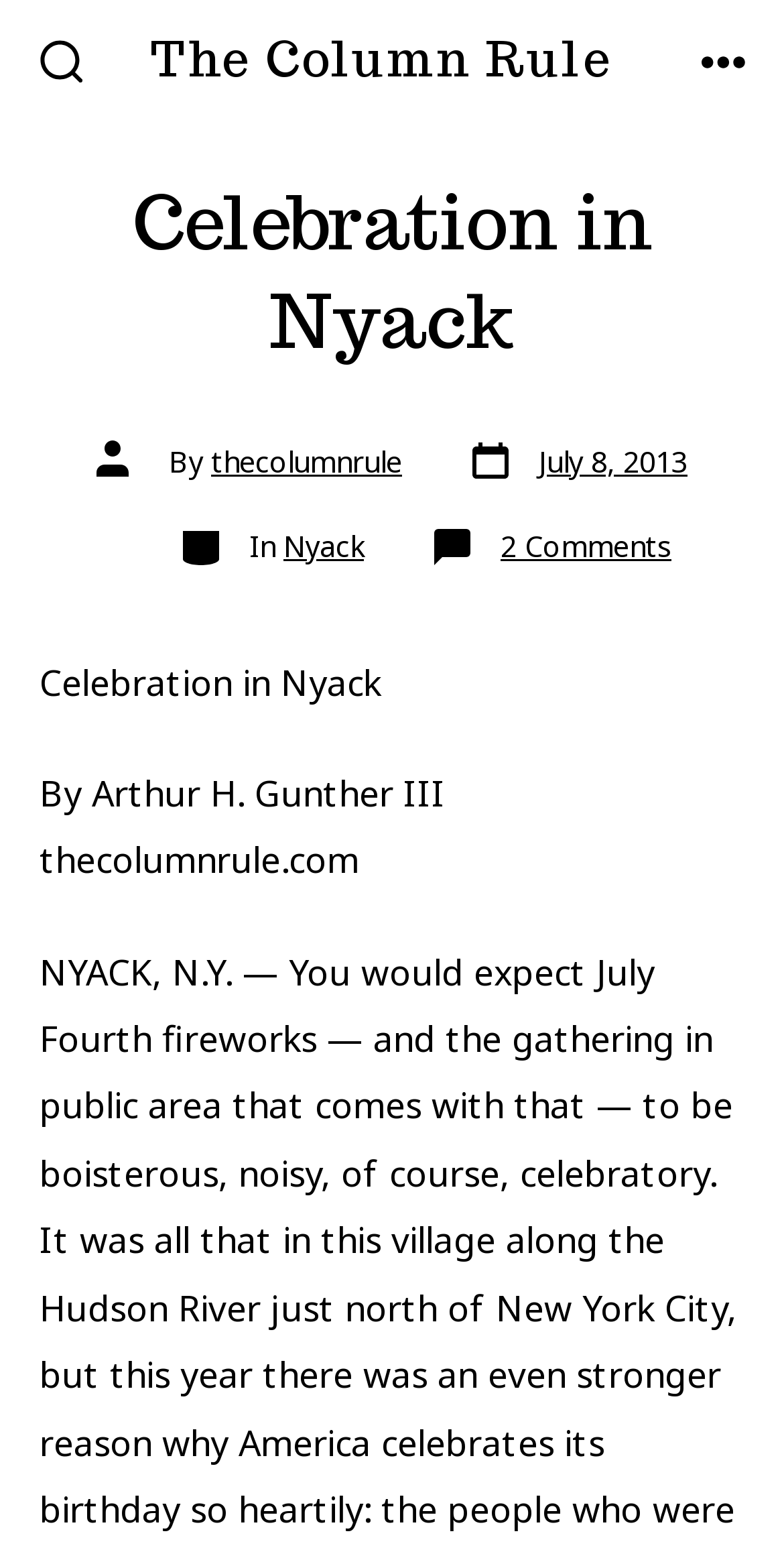Please find the bounding box for the UI component described as follows: "Post date July 8, 2013".

[0.595, 0.28, 0.877, 0.314]